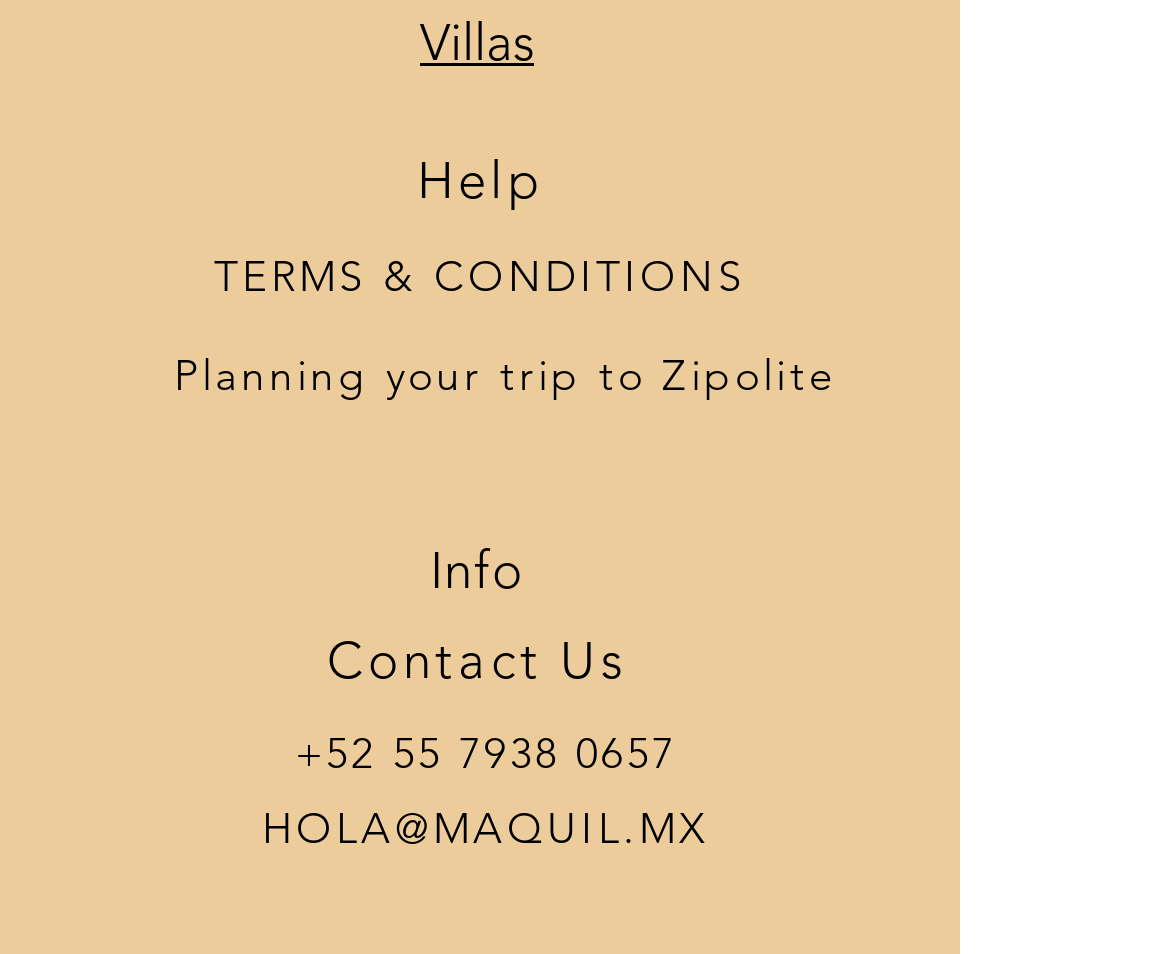Please determine the bounding box coordinates, formatted as (top-left x, top-left y, bottom-right x, bottom-right y), with all values as floating point numbers between 0 and 1. Identify the bounding box of the region described as: TERMS & CONDITIONS

[0.183, 0.262, 0.637, 0.319]